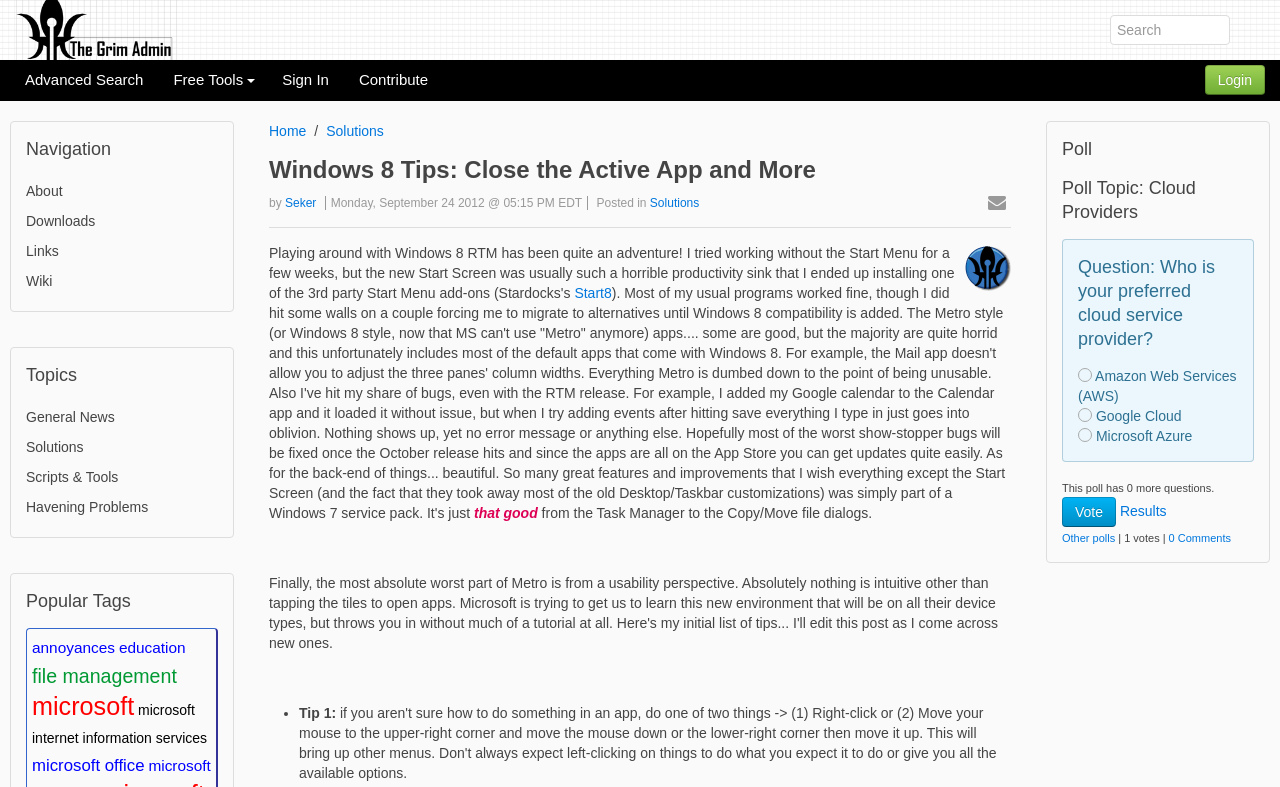Locate the primary heading on the webpage and return its text.

Windows 8 Tips: Close the Active App and More